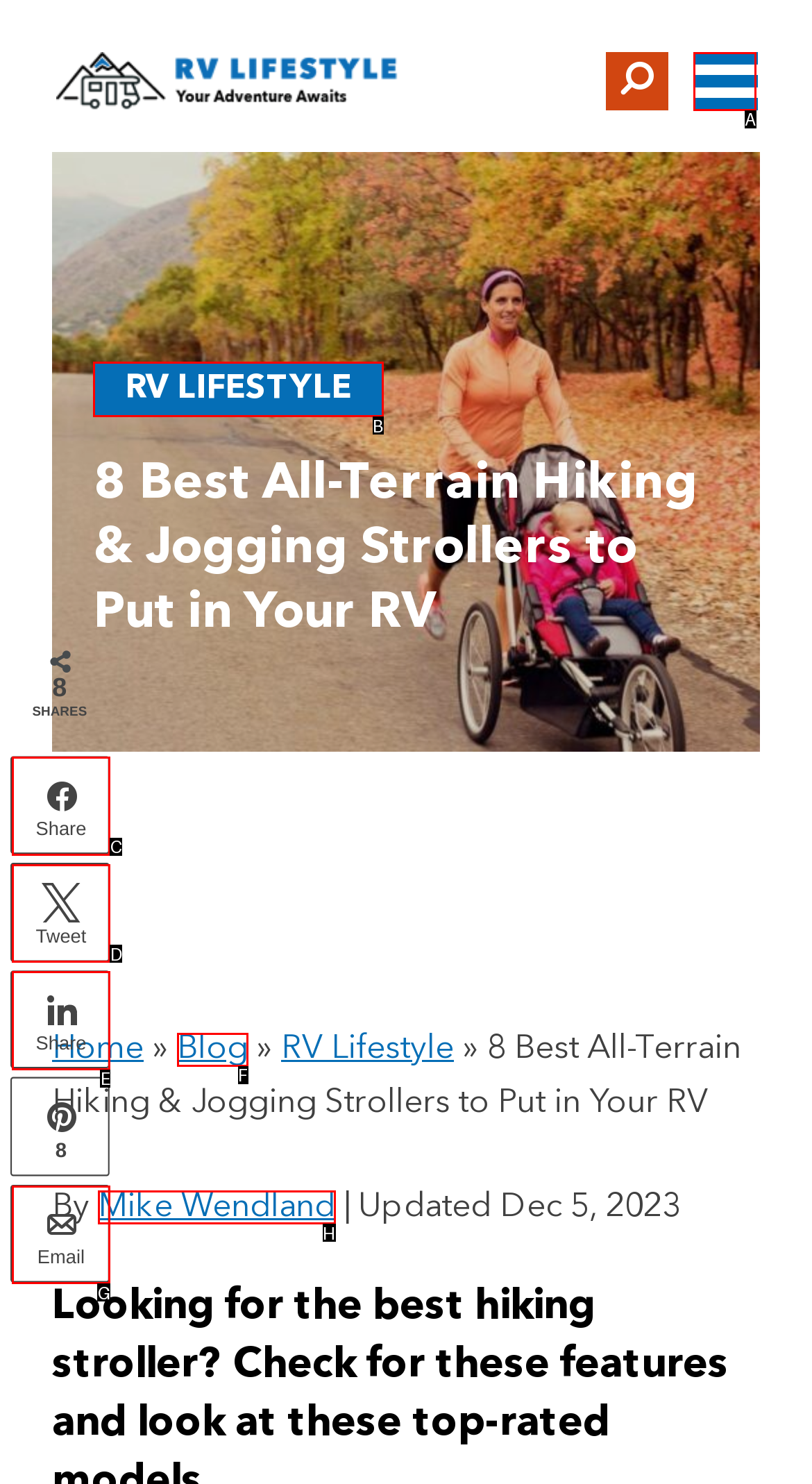Find the correct option to complete this instruction: Visit the website of the article about Disney Animation. Reply with the corresponding letter.

None